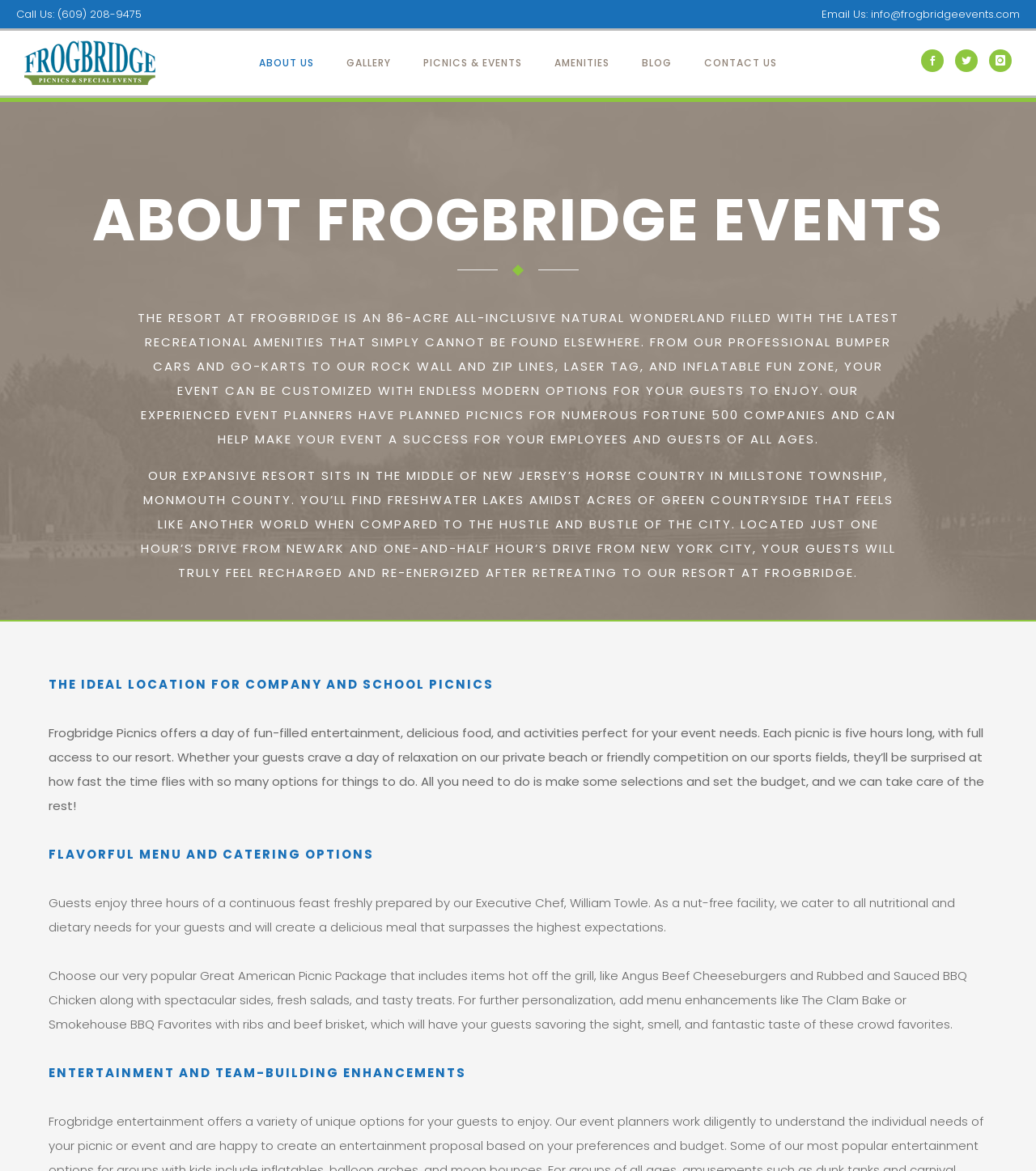What is the phone number to call for inquiries?
Using the image as a reference, answer the question with a short word or phrase.

(609) 208-9475